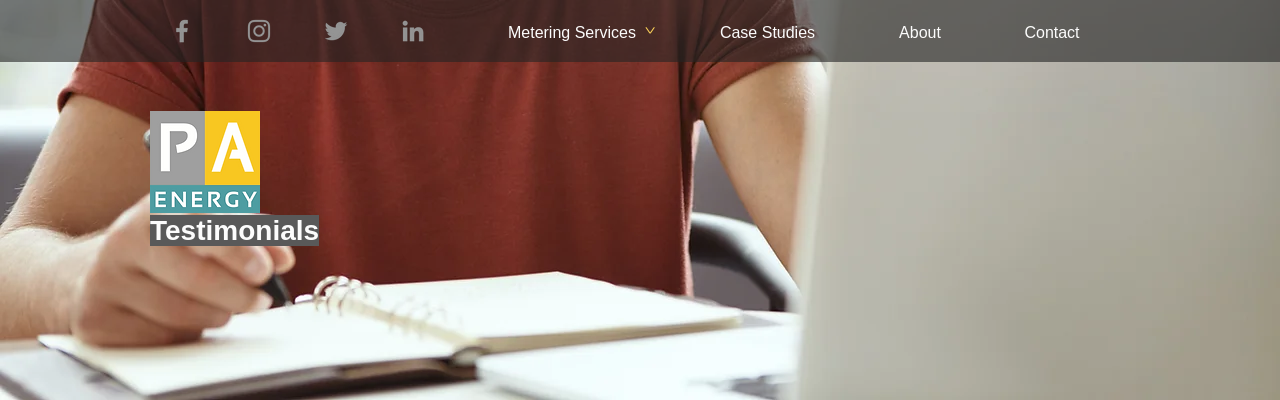What is the dominant color of the person's shirt?
Answer the question with a single word or phrase by looking at the picture.

Brown